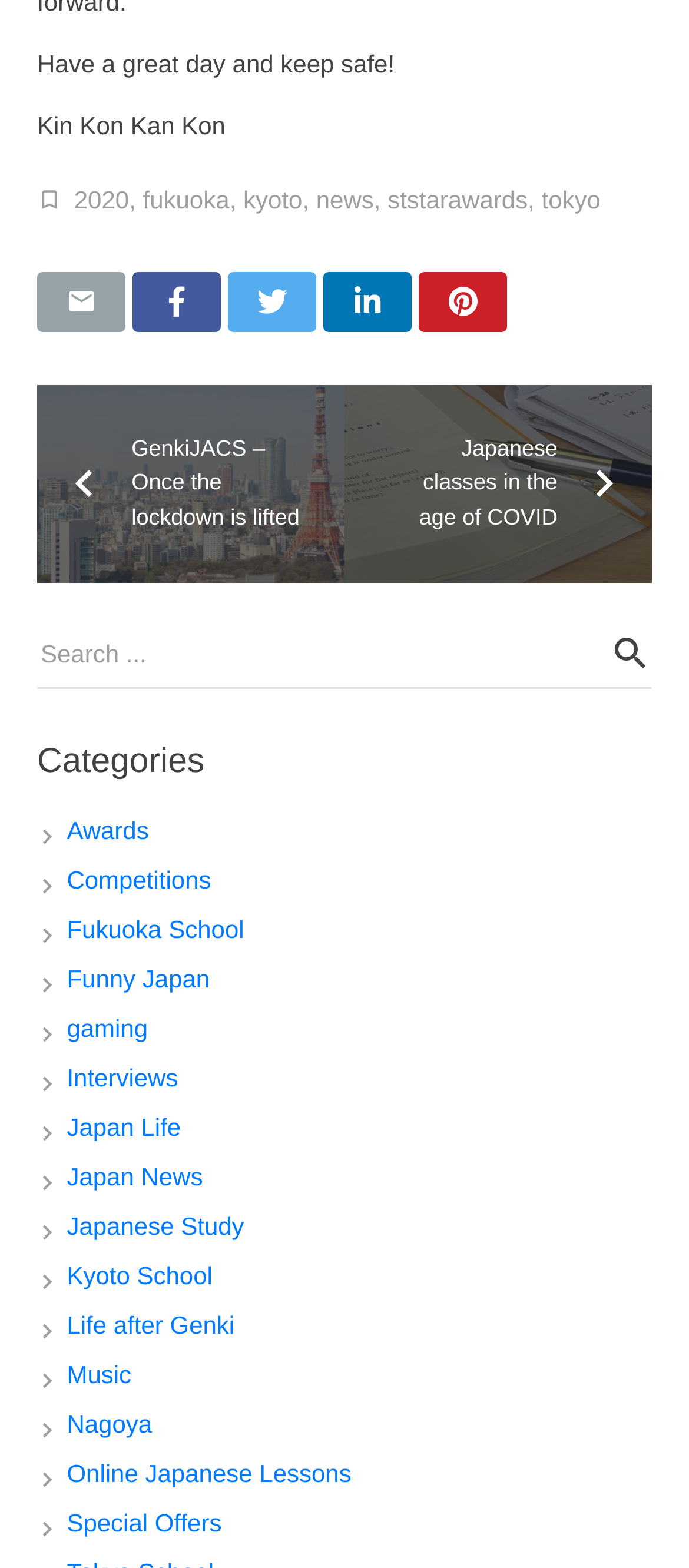Identify the bounding box coordinates of the element that should be clicked to fulfill this task: "Check news". The coordinates should be provided as four float numbers between 0 and 1, i.e., [left, top, right, bottom].

[0.459, 0.118, 0.543, 0.137]